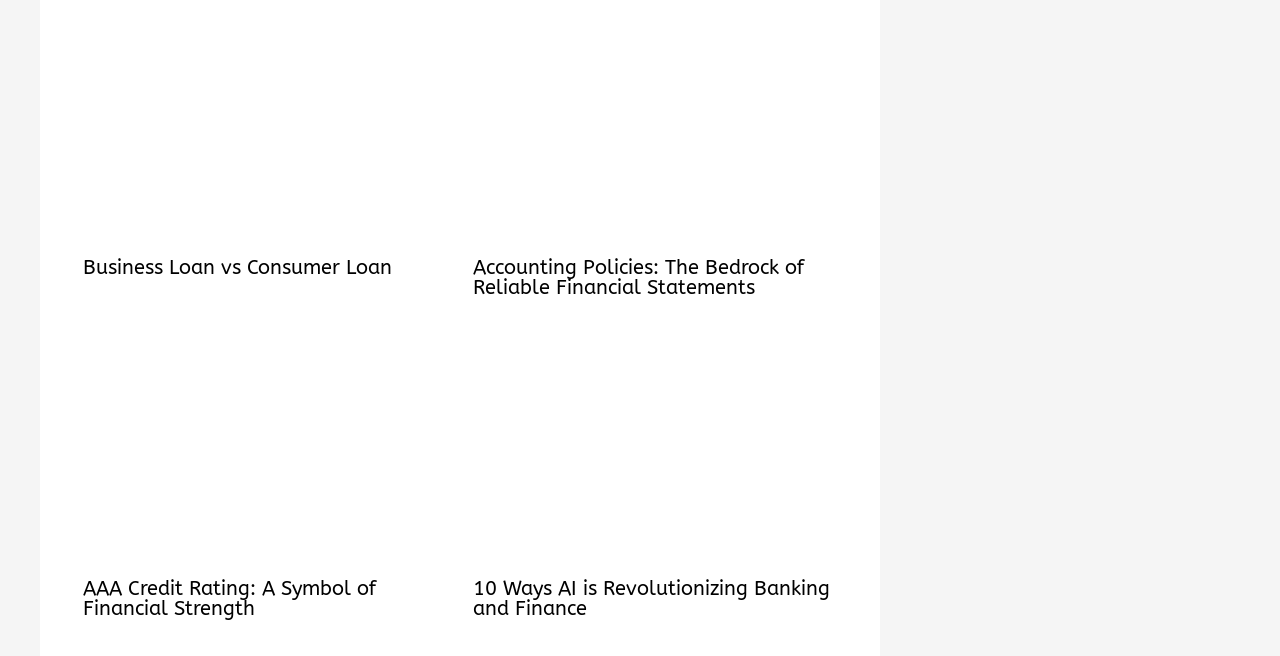What is the topic of the first article?
Provide a well-explained and detailed answer to the question.

I determined the topic of the first article by looking at the heading 'Business Loan vs Consumer Loan' inside the first article element, which is a child of the Root Element.